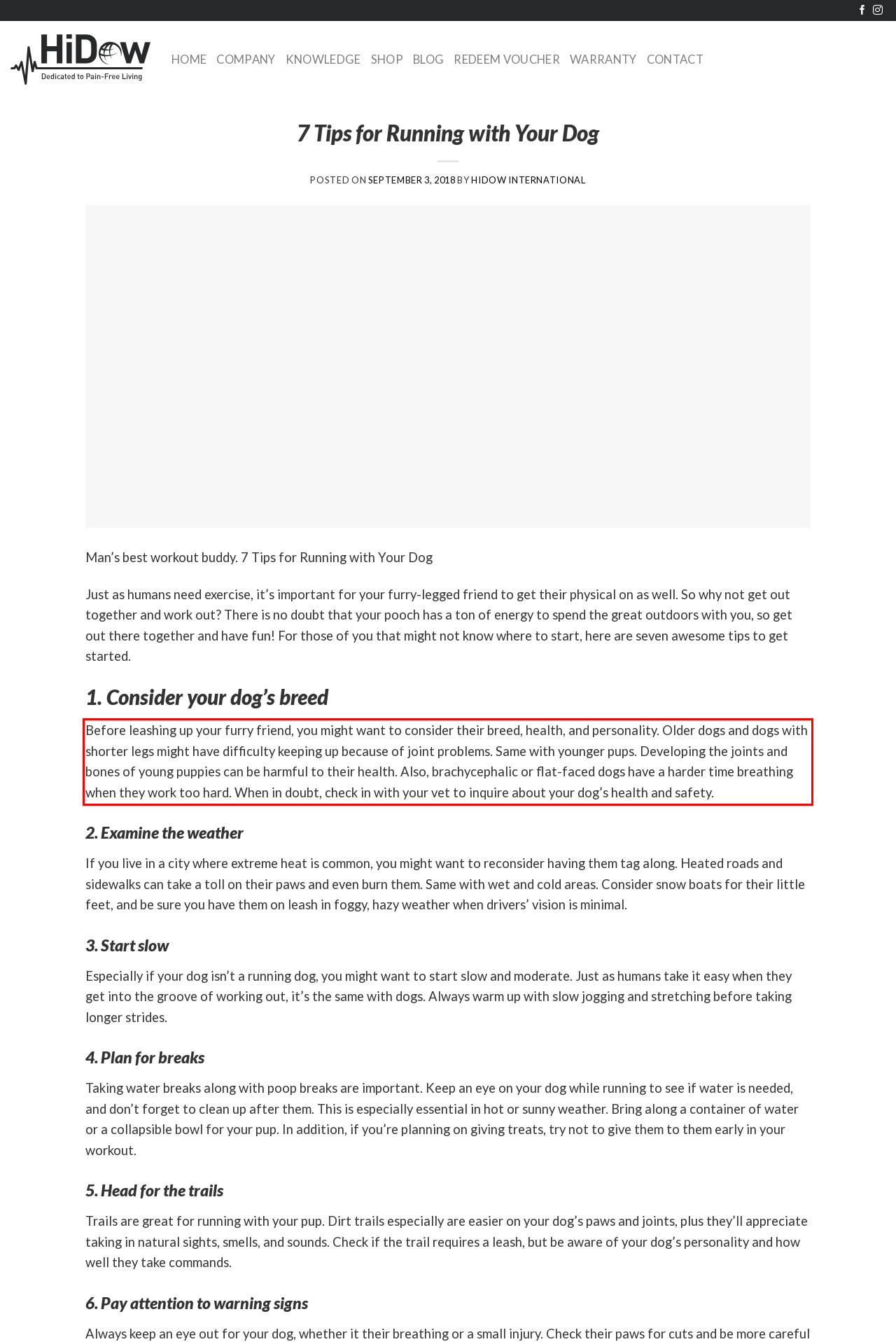You have a screenshot of a webpage with a UI element highlighted by a red bounding box. Use OCR to obtain the text within this highlighted area.

Before leashing up your furry friend, you might want to consider their breed, health, and personality. Older dogs and dogs with shorter legs might have difficulty keeping up because of joint problems. Same with younger pups. Developing the joints and bones of young puppies can be harmful to their health. Also, brachycephalic or flat-faced dogs have a harder time breathing when they work too hard. When in doubt, check in with your vet to inquire about your dog’s health and safety.